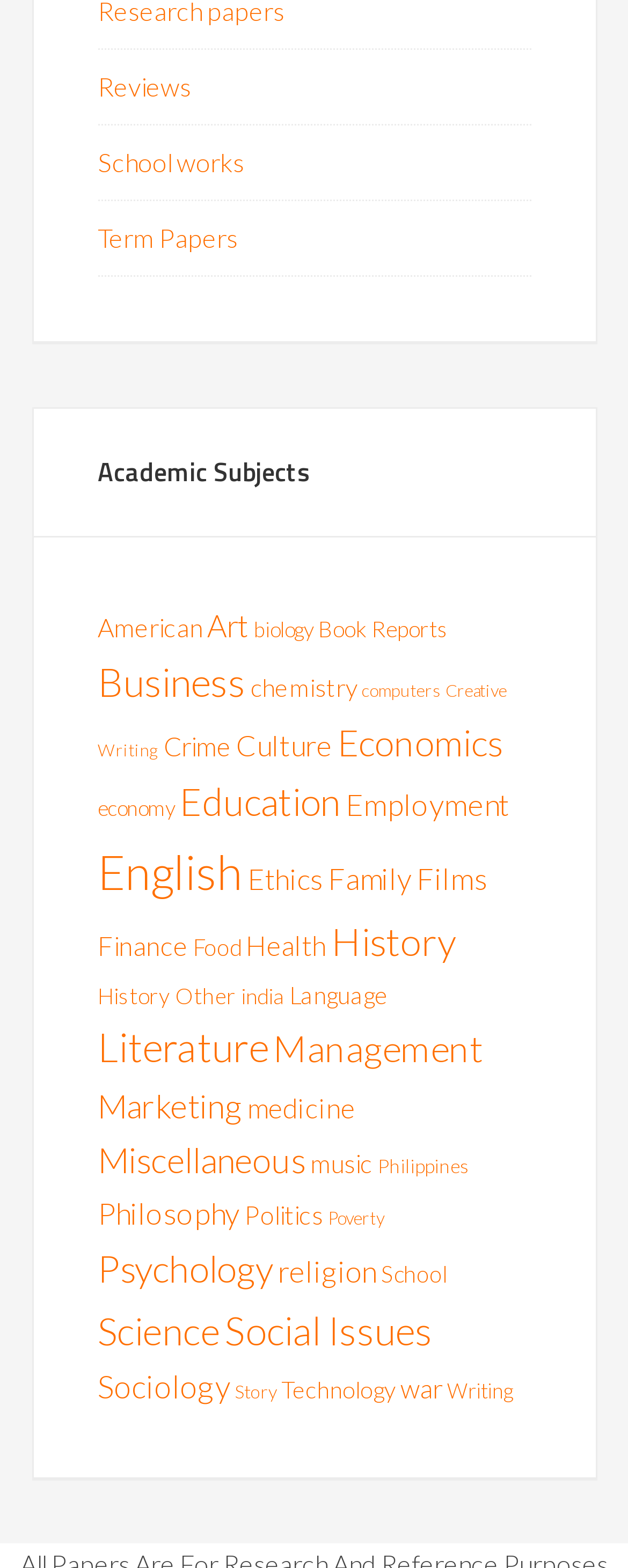Please identify the bounding box coordinates of the element I need to click to follow this instruction: "Browse 'American' academic subjects".

[0.155, 0.39, 0.322, 0.409]